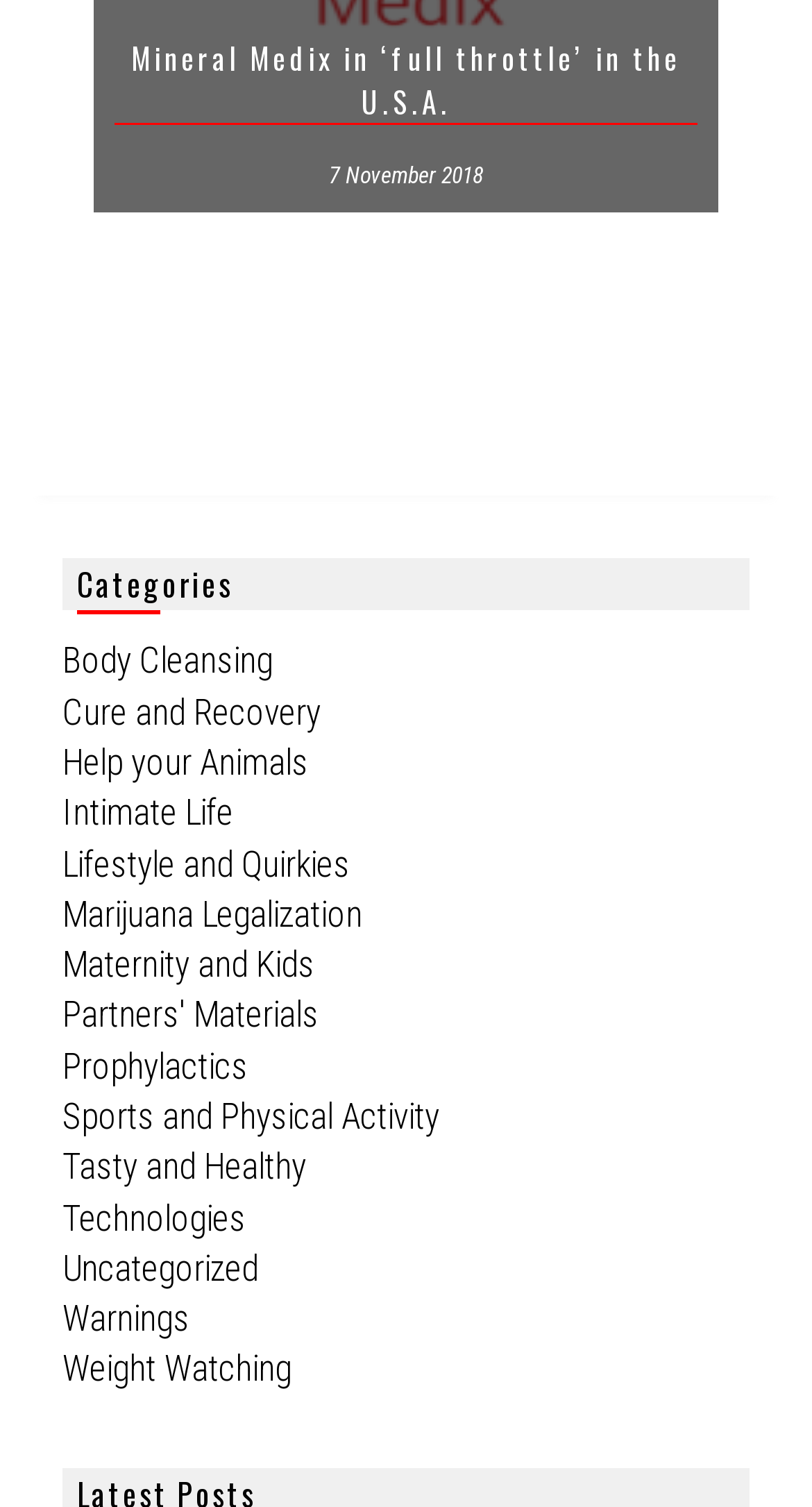Determine the bounding box coordinates of the region I should click to achieve the following instruction: "read about Marijuana Legalization". Ensure the bounding box coordinates are four float numbers between 0 and 1, i.e., [left, top, right, bottom].

[0.077, 0.593, 0.446, 0.62]